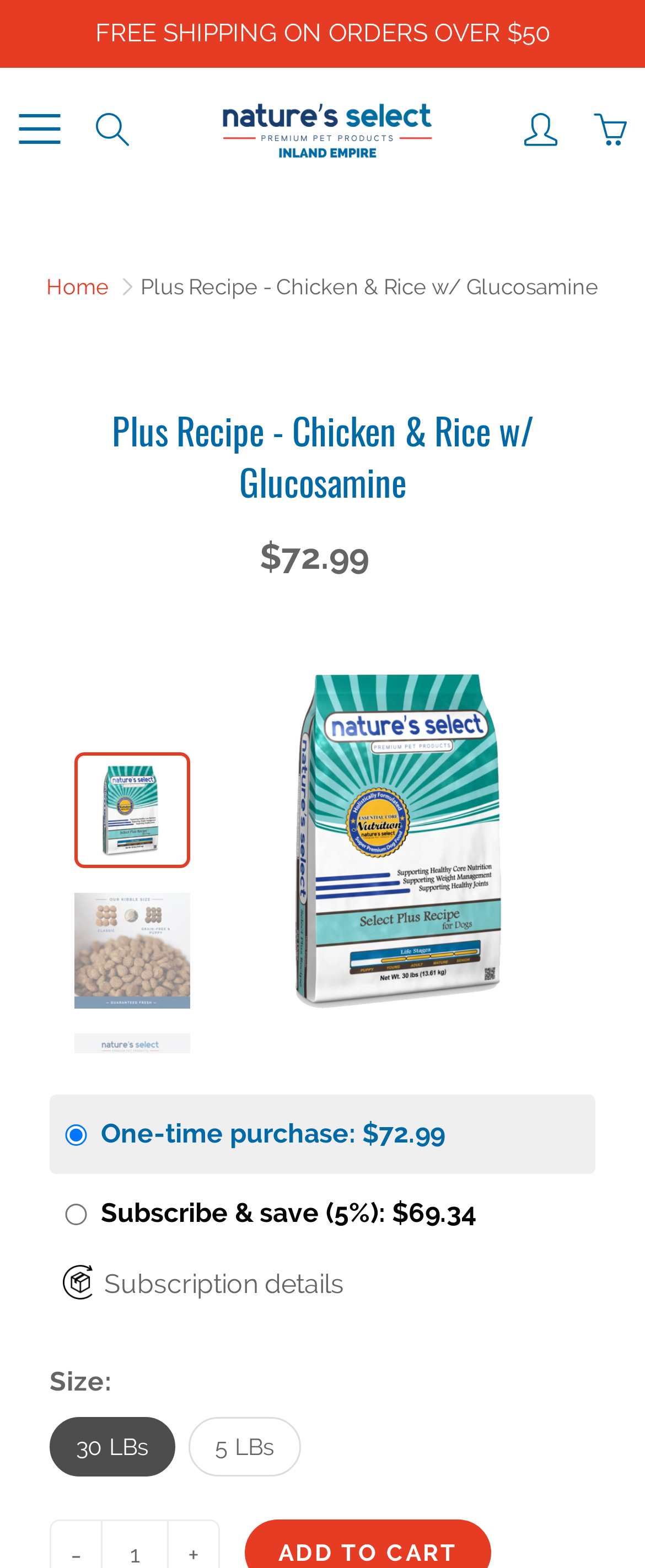Locate the UI element that matches the description Search in the webpage screenshot. Return the bounding box coordinates in the format (top-left x, top-left y, bottom-right x, bottom-right y), with values ranging from 0 to 1.

[0.136, 0.067, 0.213, 0.098]